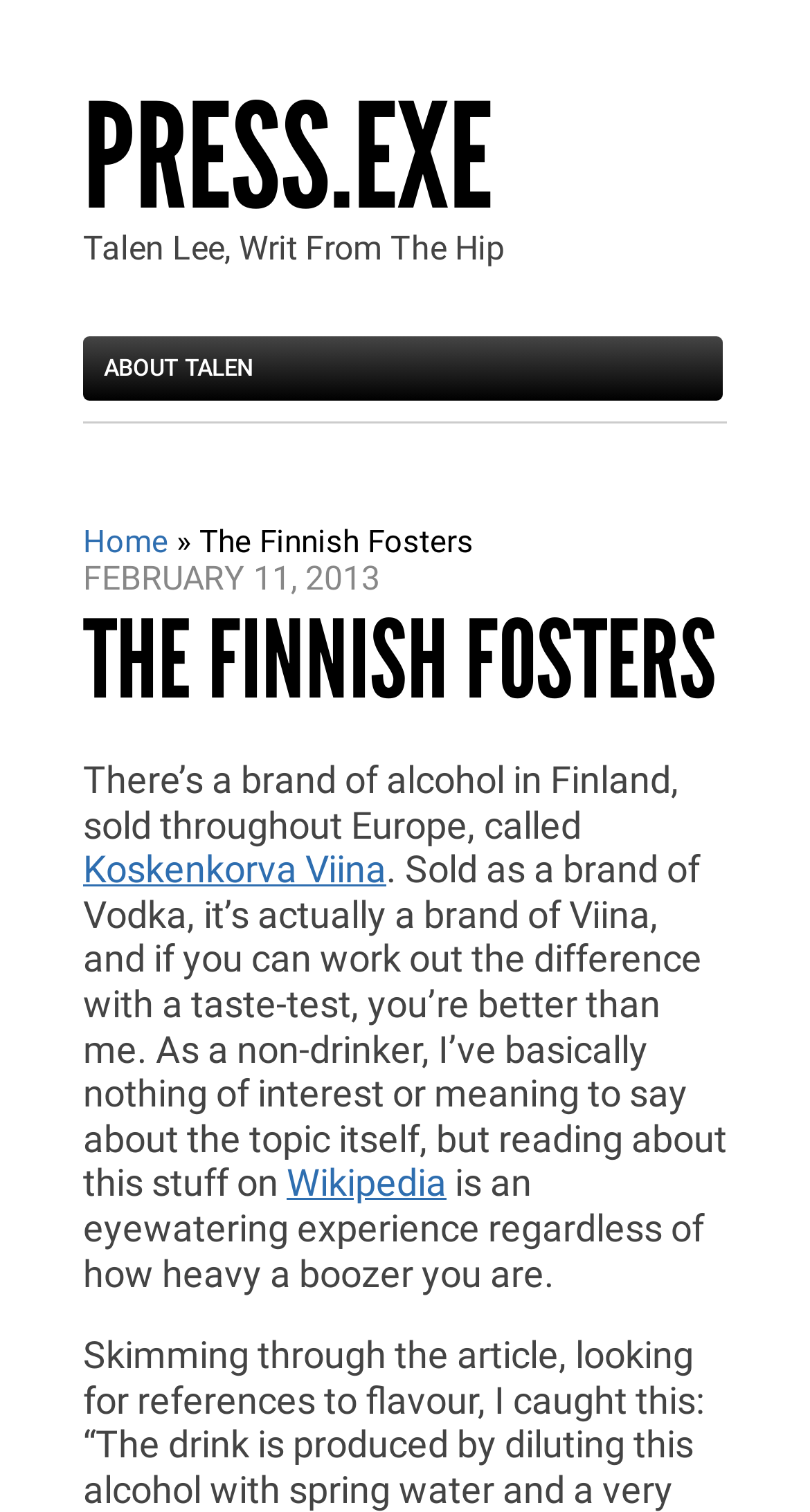Reply to the question below using a single word or brief phrase:
What is the date mentioned in the article?

February 11, 2013